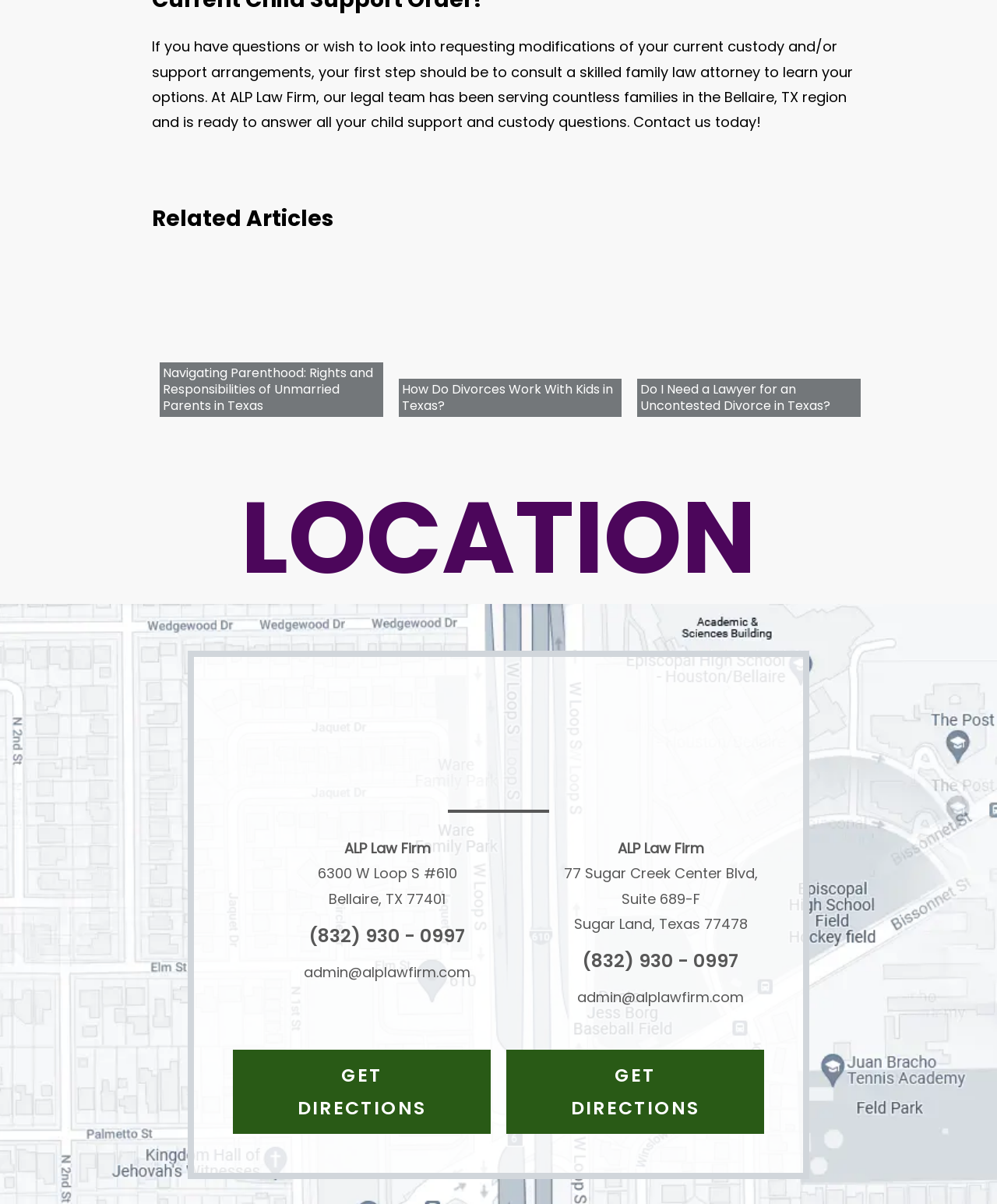Use one word or a short phrase to answer the question provided: 
What is the primary purpose of ALP Law Firm?

Family law services